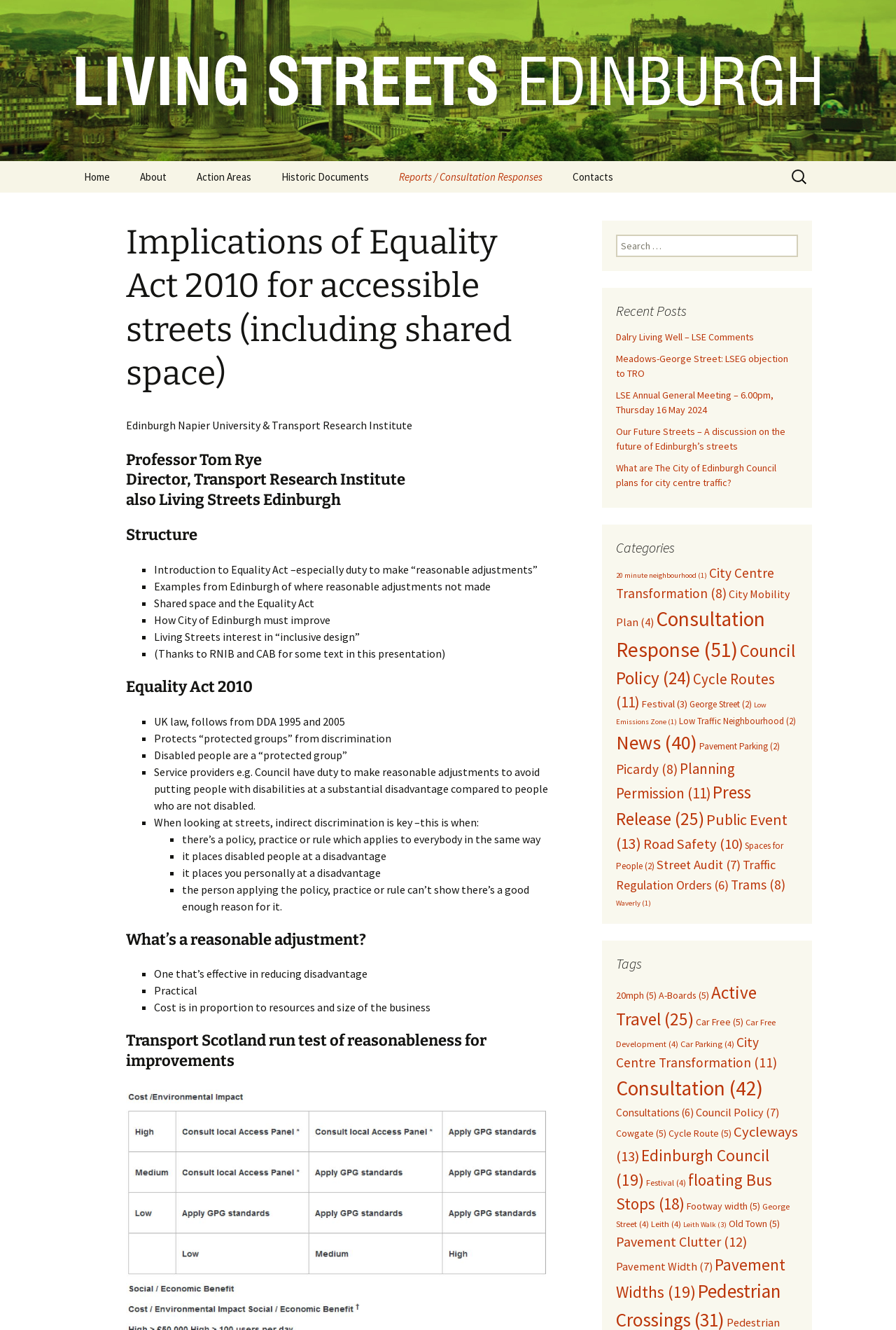Please provide a one-word or phrase answer to the question: 
What is the purpose of the webpage?

To discuss implications of Equality Act 2010